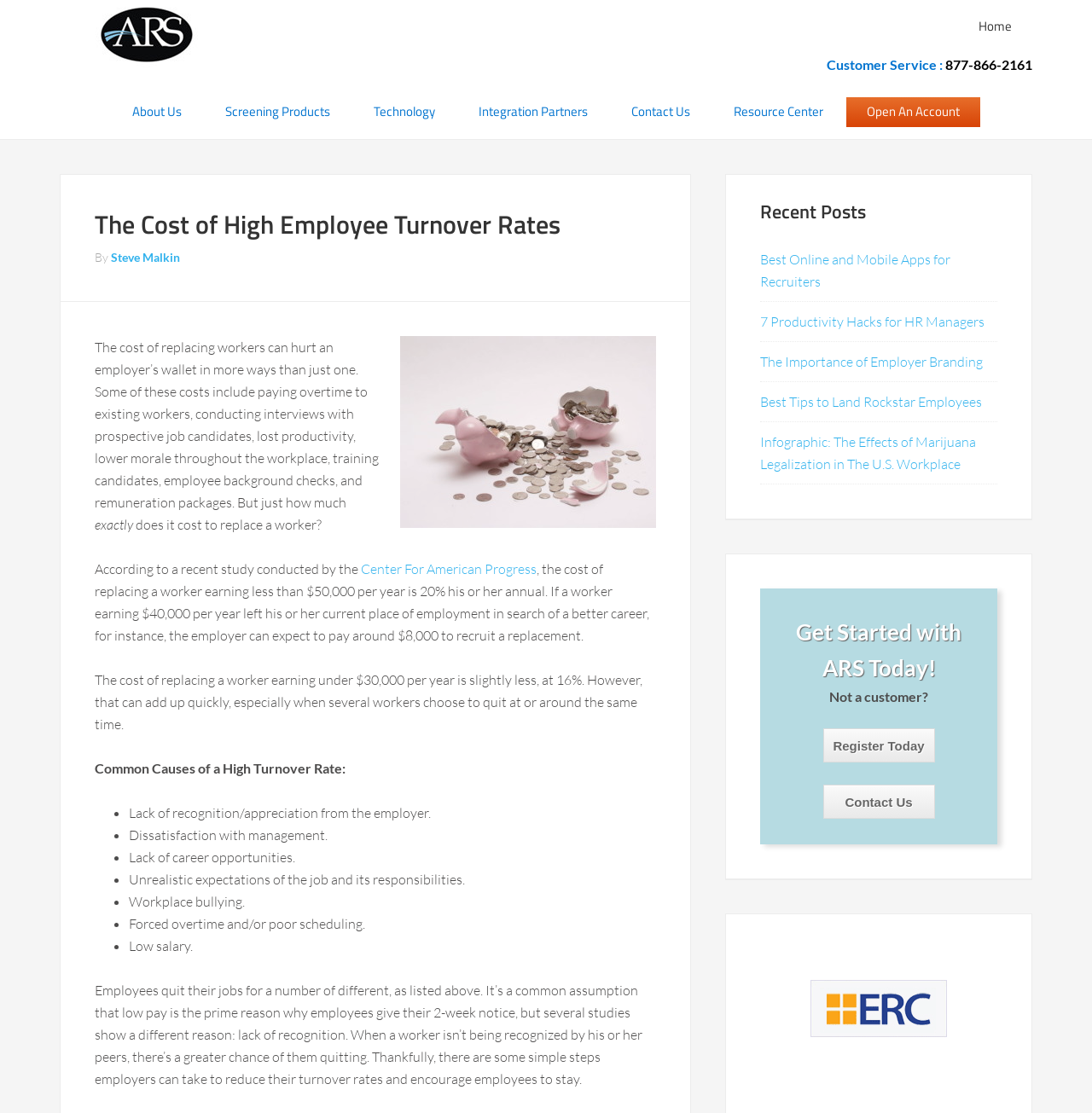What is the purpose of the 'Get Started with ARS Today!' button?
Can you provide a detailed and comprehensive answer to the question?

The 'Get Started with ARS Today!' button is likely intended for users who are not already customers to register or sign up with ARS, as it's accompanied by the text 'Not a customer?' and a 'Register Today' link.